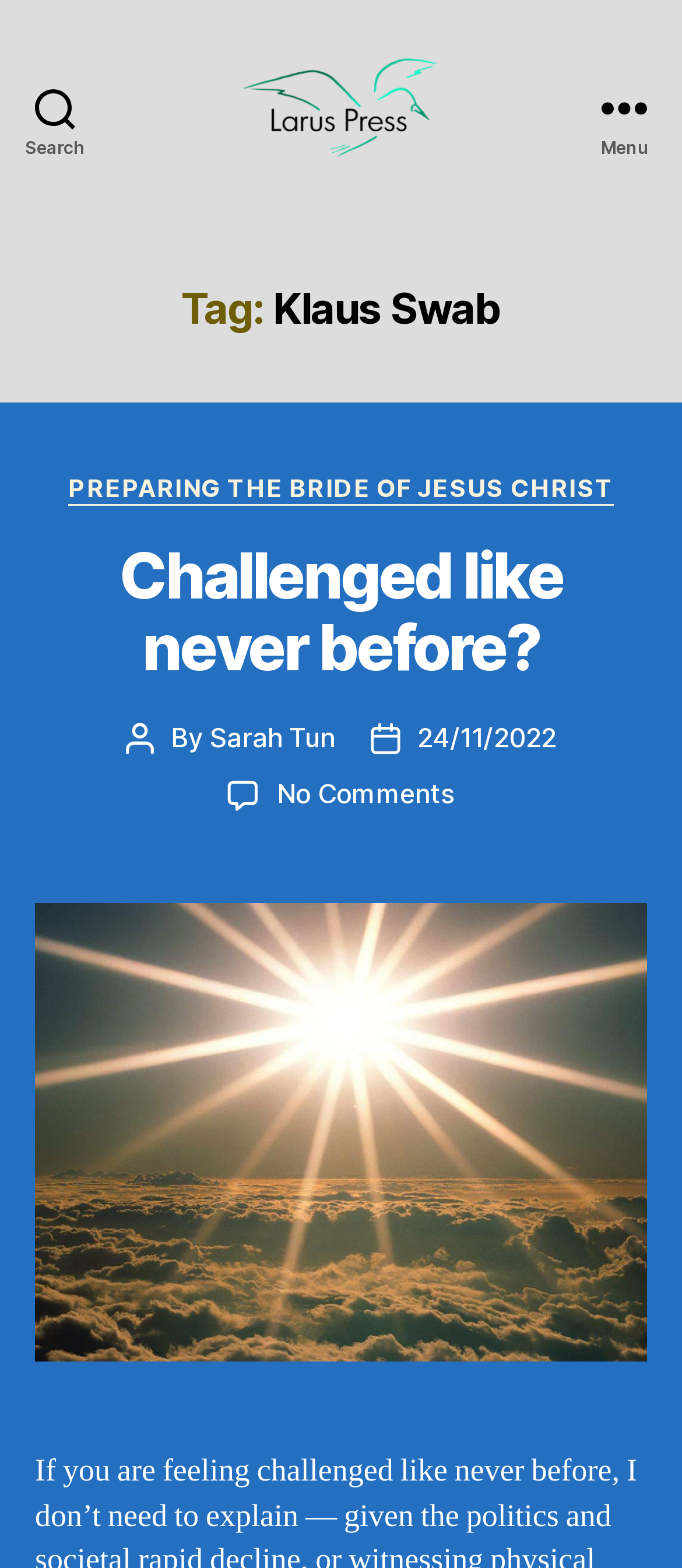Determine the bounding box coordinates for the clickable element to execute this instruction: "contact us via email". Provide the coordinates as four float numbers between 0 and 1, i.e., [left, top, right, bottom].

None